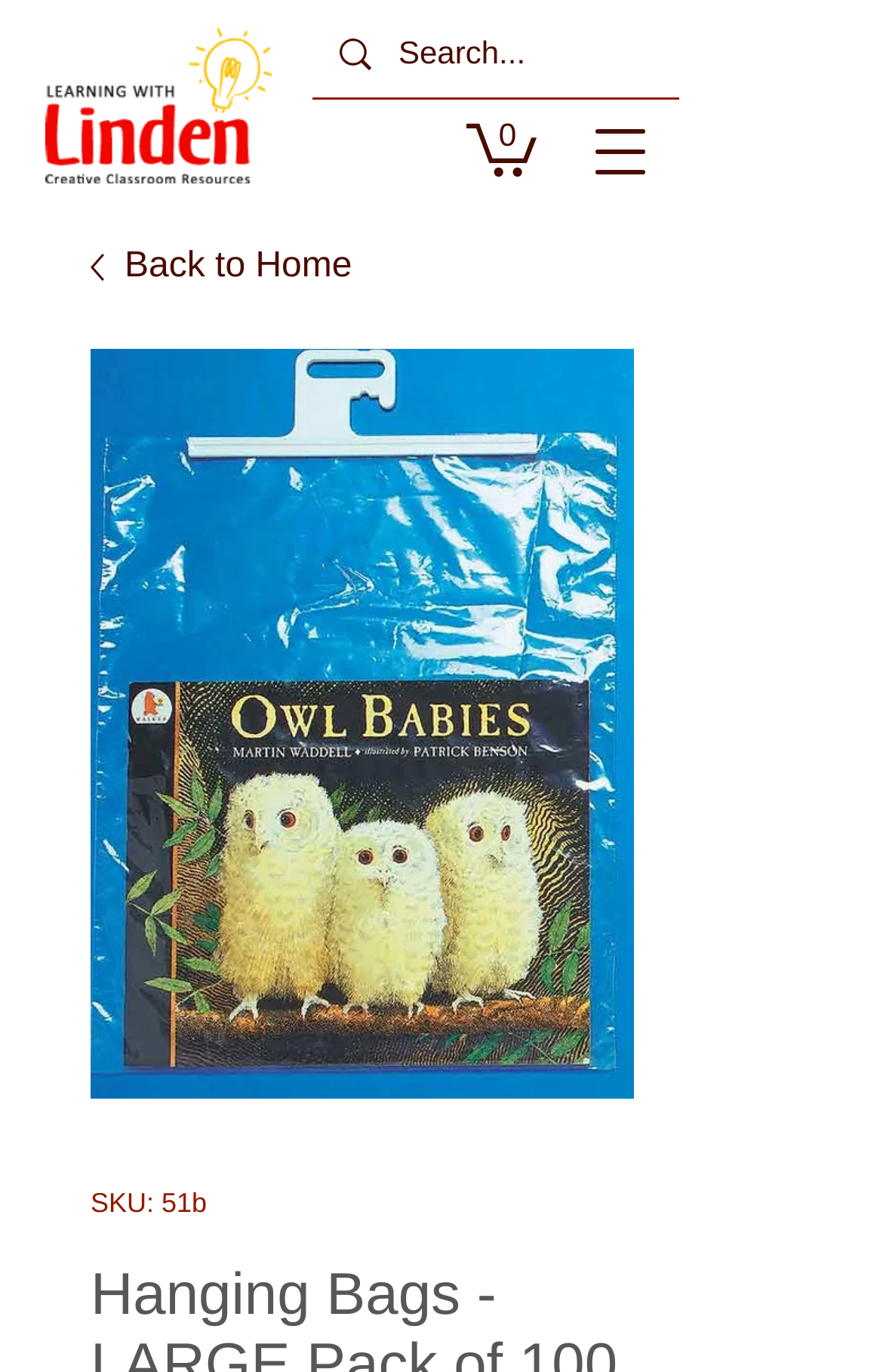Provide the bounding box coordinates for the UI element that is described by this text: "aria-label="Open navigation menu"". The coordinates should be in the form of four float numbers between 0 and 1: [left, top, right, bottom].

[0.633, 0.086, 0.769, 0.134]